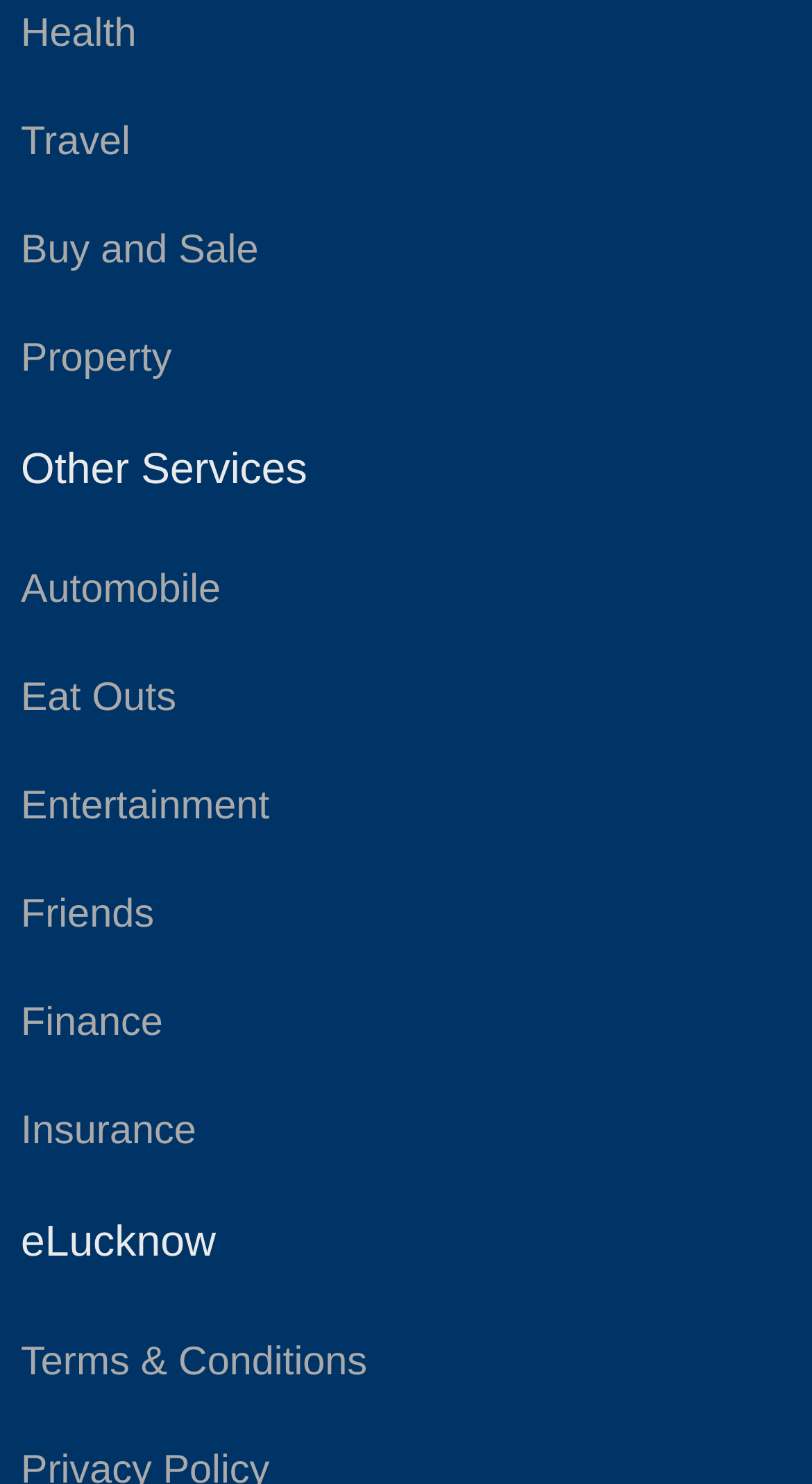Determine the coordinates of the bounding box for the clickable area needed to execute this instruction: "View Other Services".

[0.026, 0.294, 0.974, 0.348]